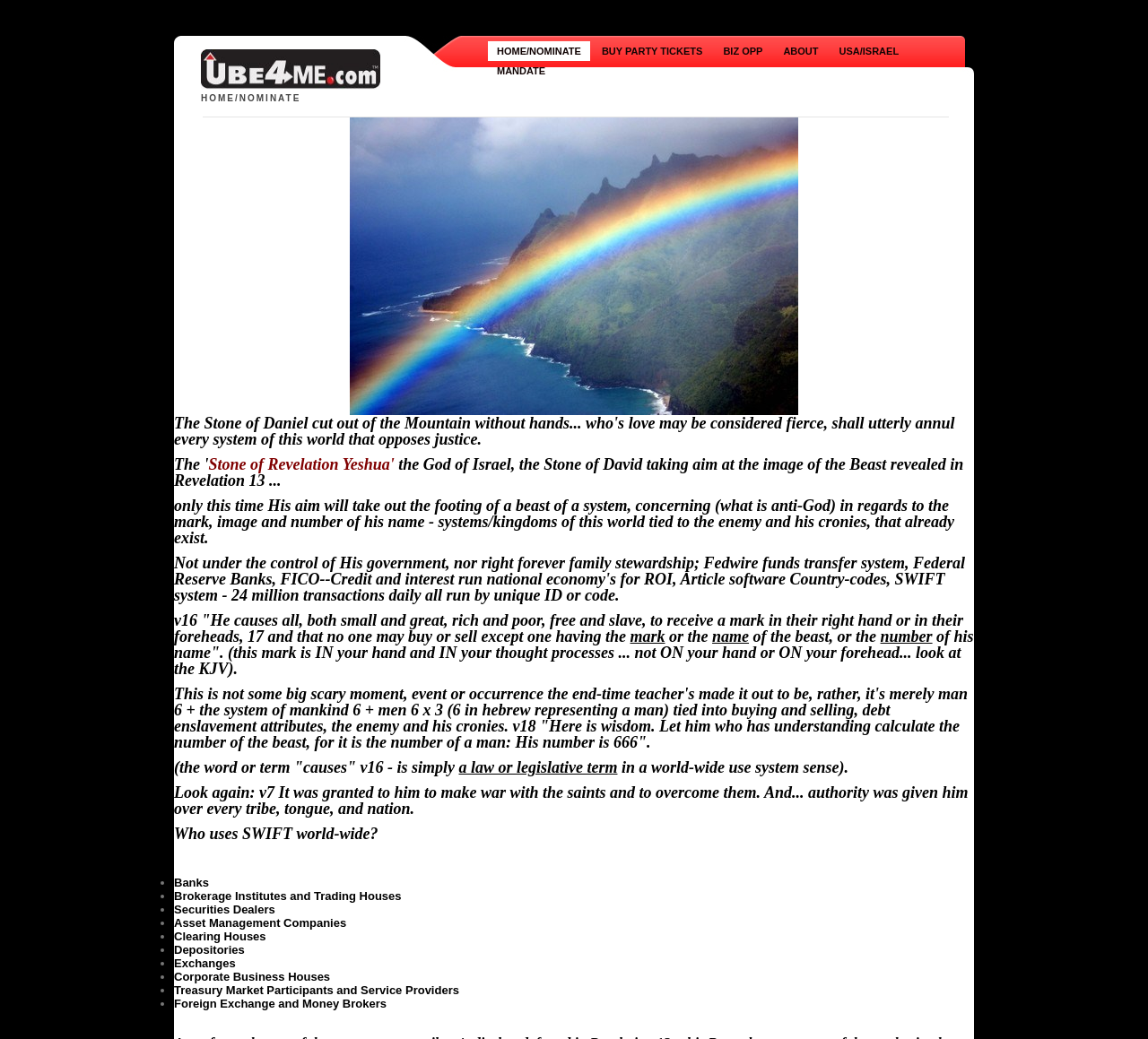What is the text of the first link on the webpage?
Based on the screenshot, respond with a single word or phrase.

Ube4Me